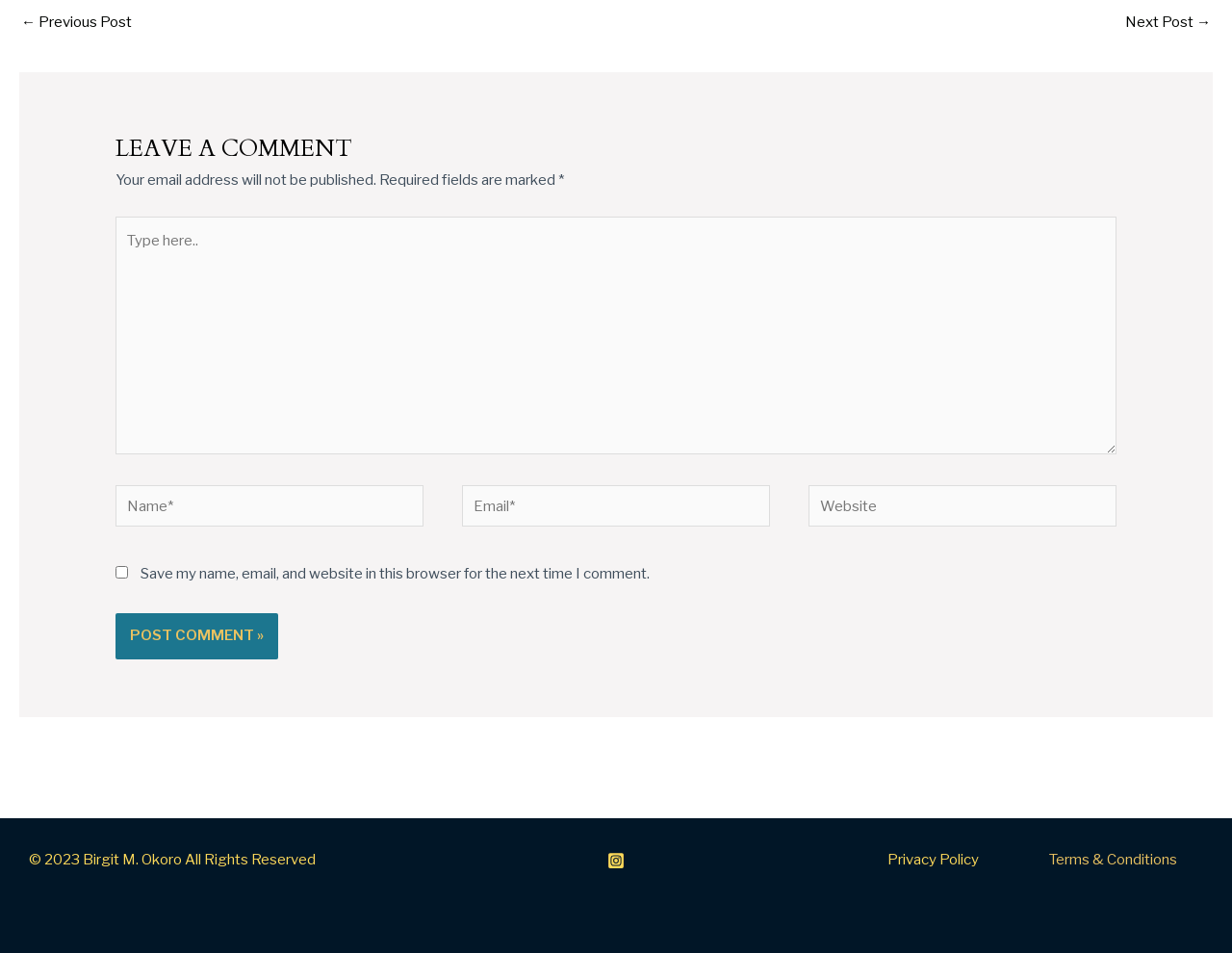Please provide a short answer using a single word or phrase for the question:
How many social media links are present at the bottom of the page?

1